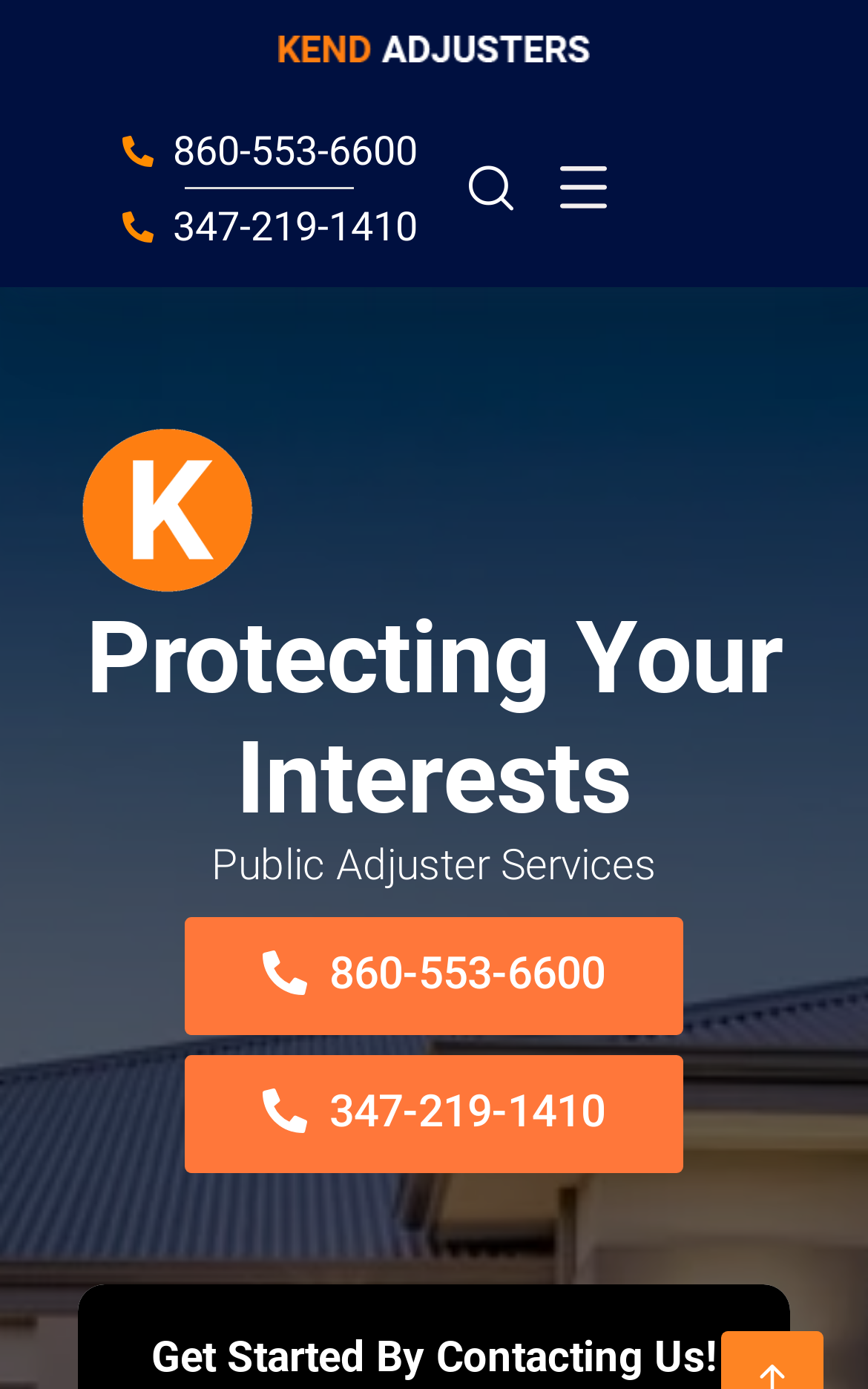Identify and extract the main heading of the webpage.

Hiring Licensed Public Adjusters in East Norwalk, CT